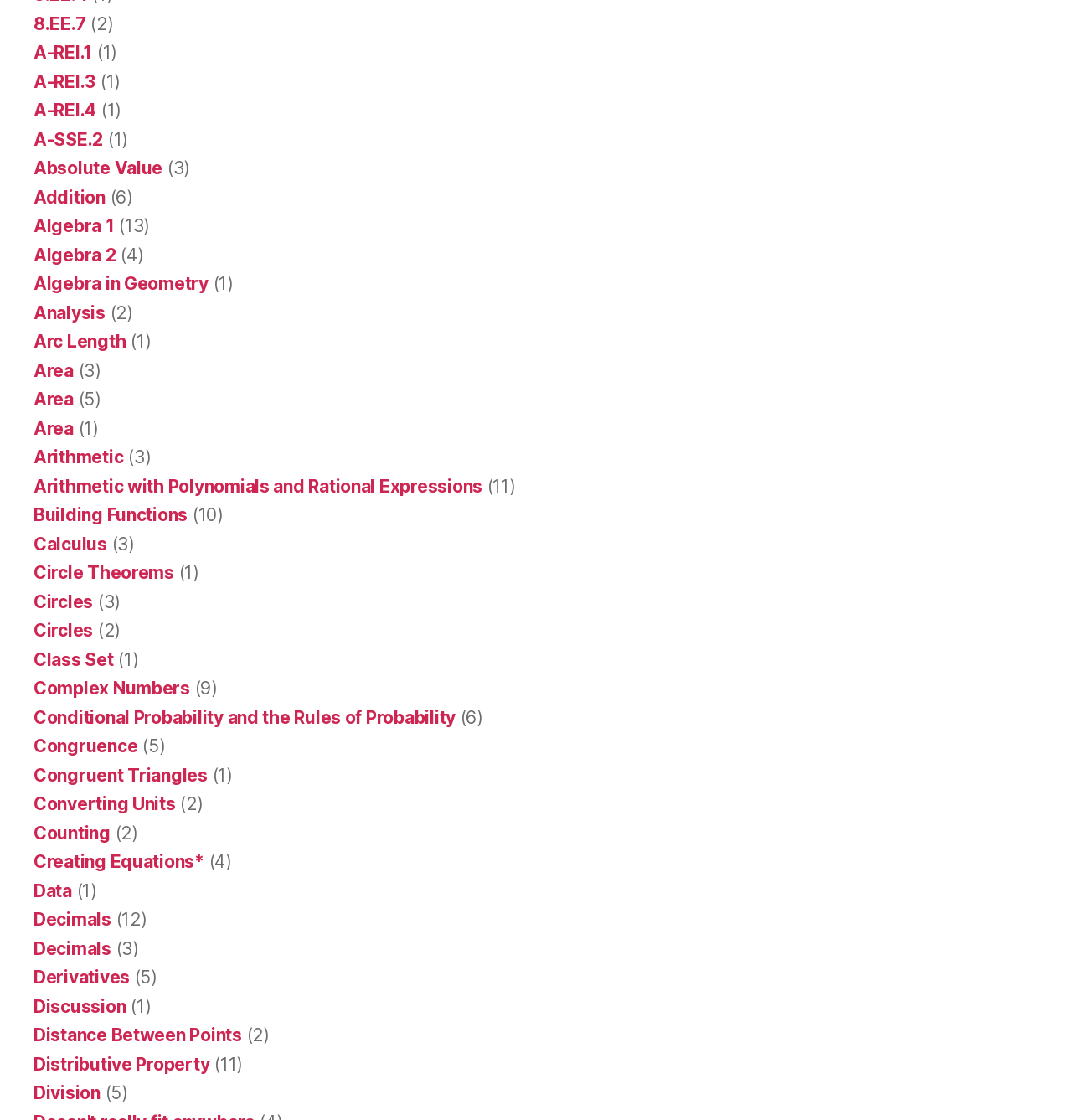Please answer the following question using a single word or phrase: What is the topic of the link with the text 'Conditional Probability and the Rules of Probability'?

Probability